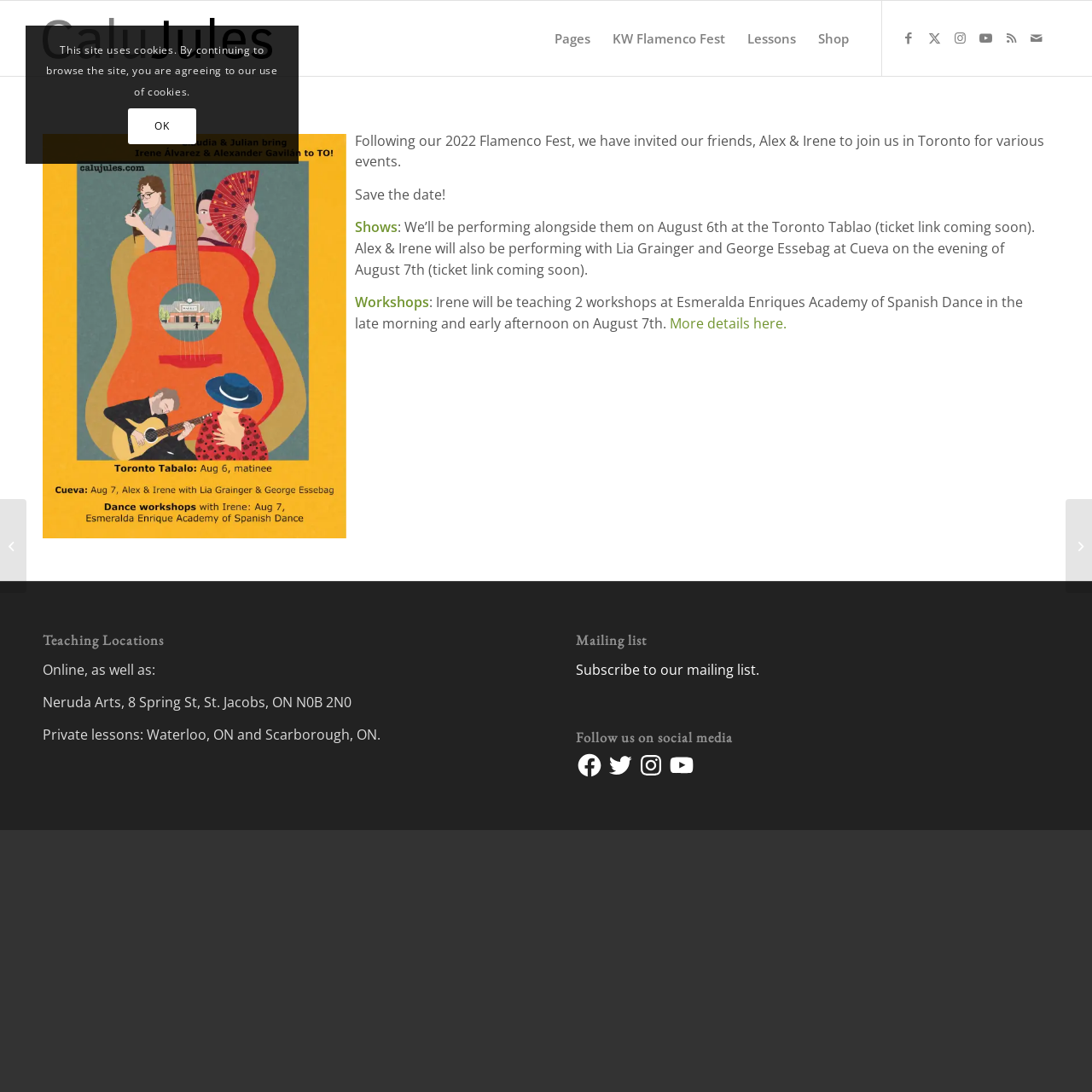Where will Irene be teaching workshops?
Using the image provided, answer with just one word or phrase.

Esmeralda Enriques Academy of Spanish Dance